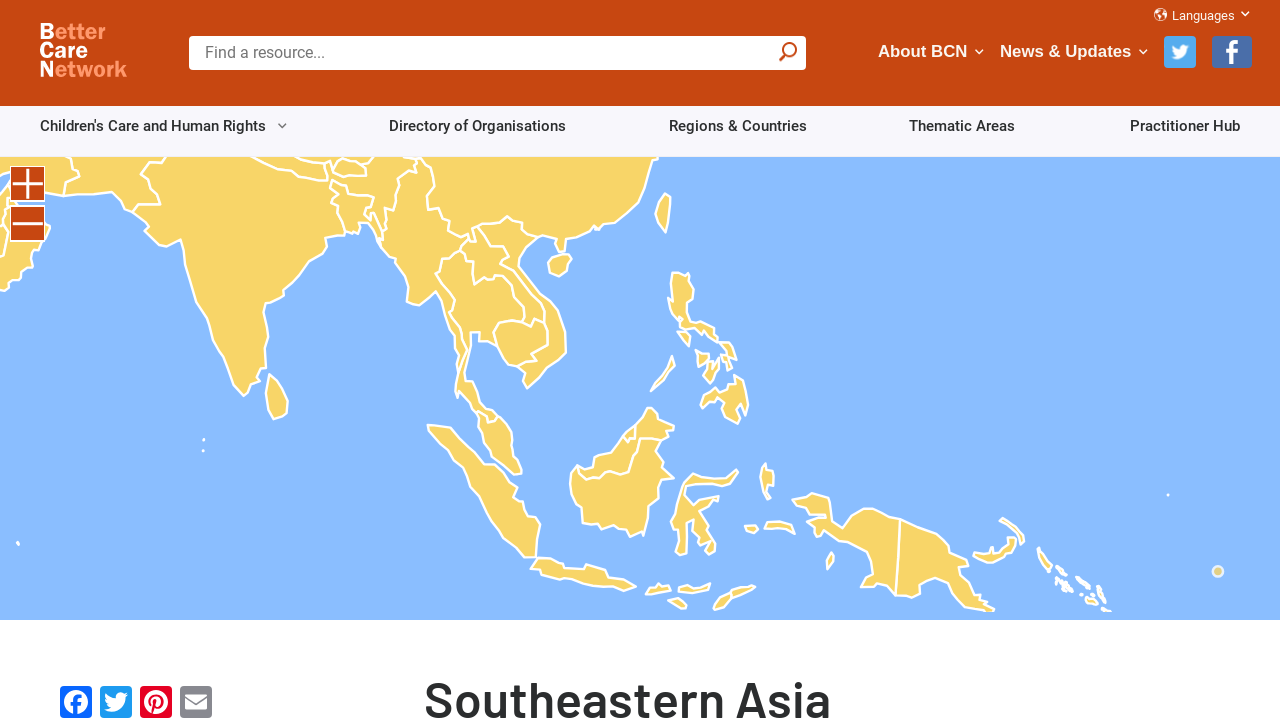Pinpoint the bounding box coordinates of the clickable area necessary to execute the following instruction: "Search for a resource". The coordinates should be given as four float numbers between 0 and 1, namely [left, top, right, bottom].

[0.148, 0.05, 0.603, 0.097]